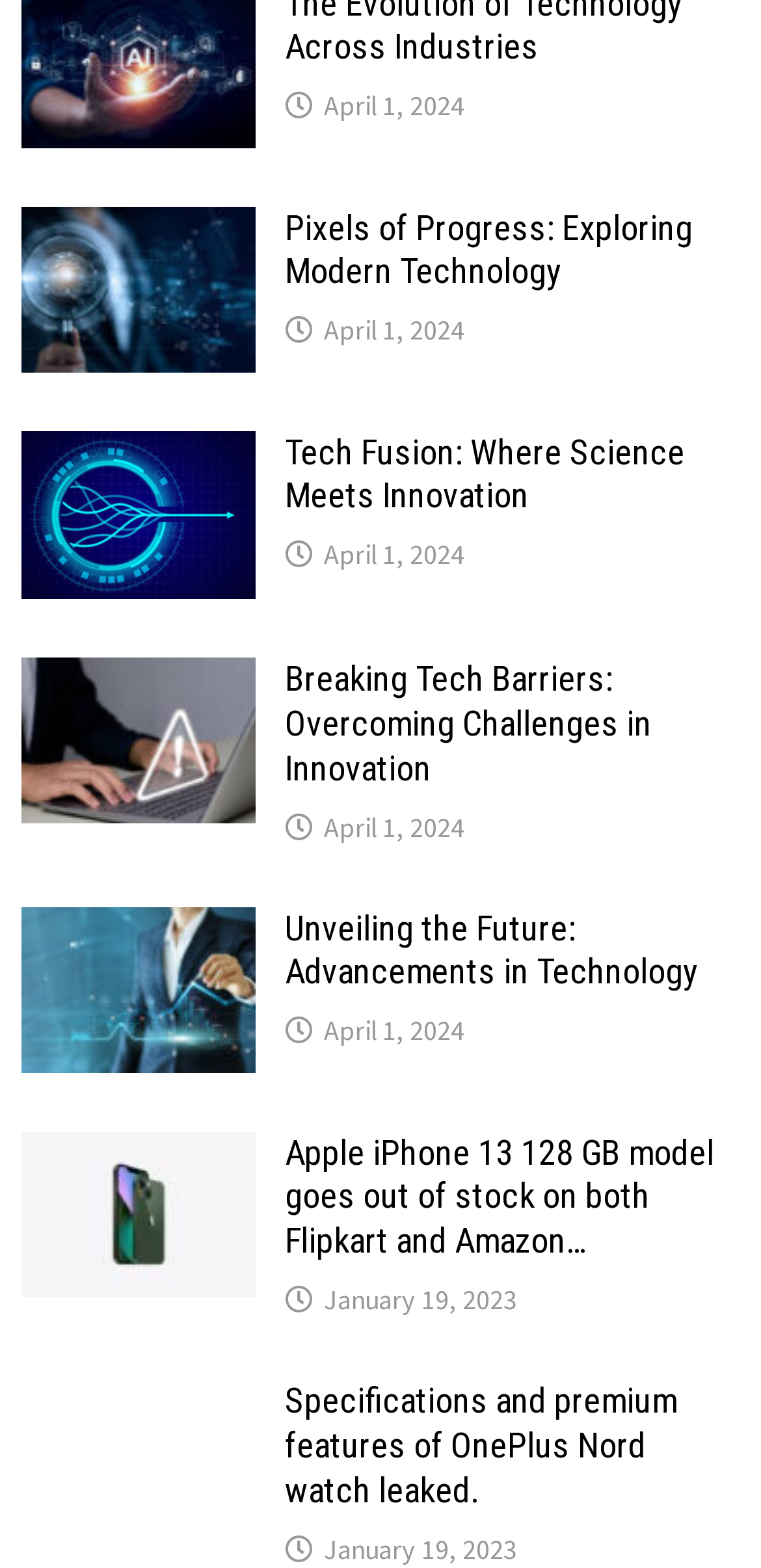Bounding box coordinates must be specified in the format (top-left x, top-left y, bottom-right x, bottom-right y). All values should be floating point numbers between 0 and 1. What are the bounding box coordinates of the UI element described as: April 1, 2024April 1, 2024

[0.426, 0.199, 0.611, 0.222]